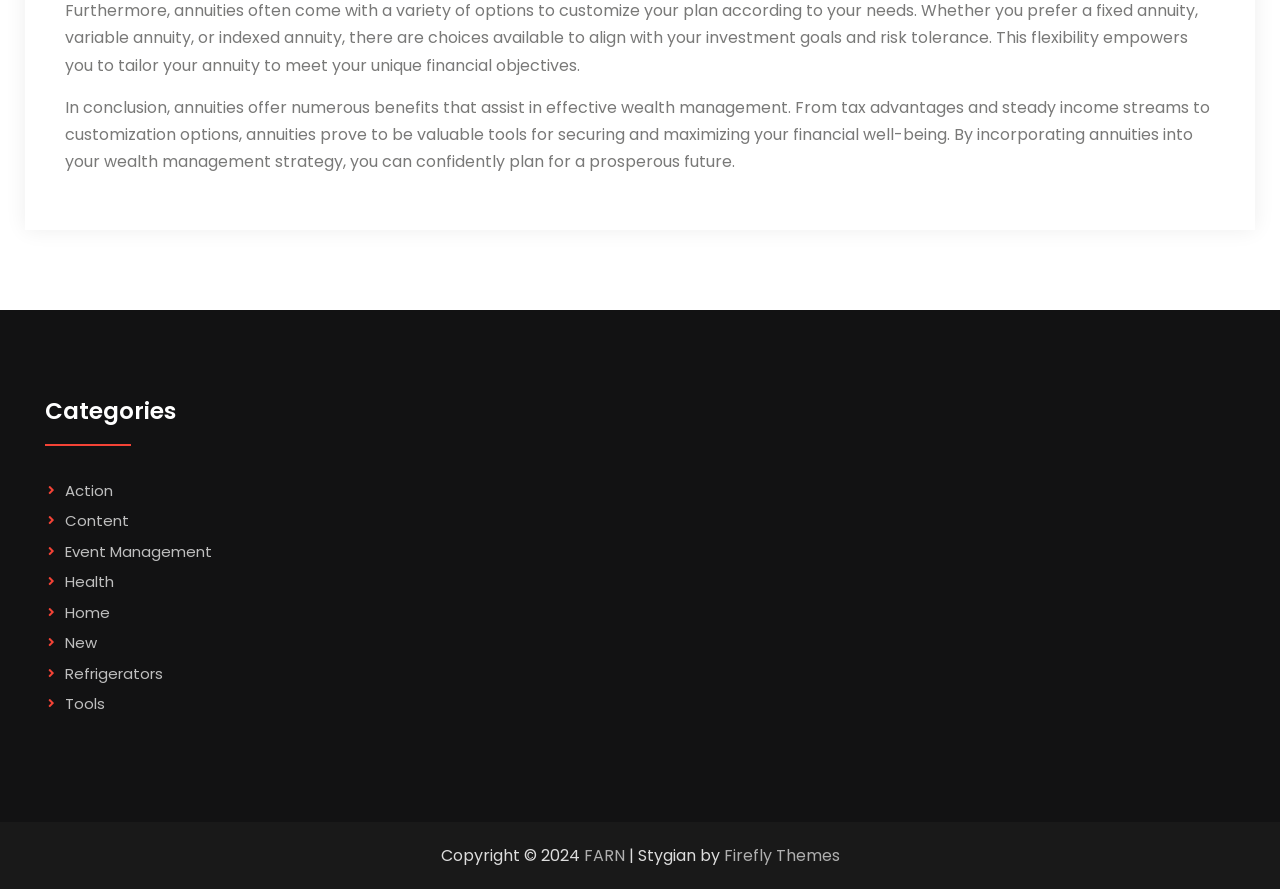Given the webpage screenshot and the description, determine the bounding box coordinates (top-left x, top-left y, bottom-right x, bottom-right y) that define the location of the UI element matching this description: Firefly Themes

[0.565, 0.949, 0.656, 0.975]